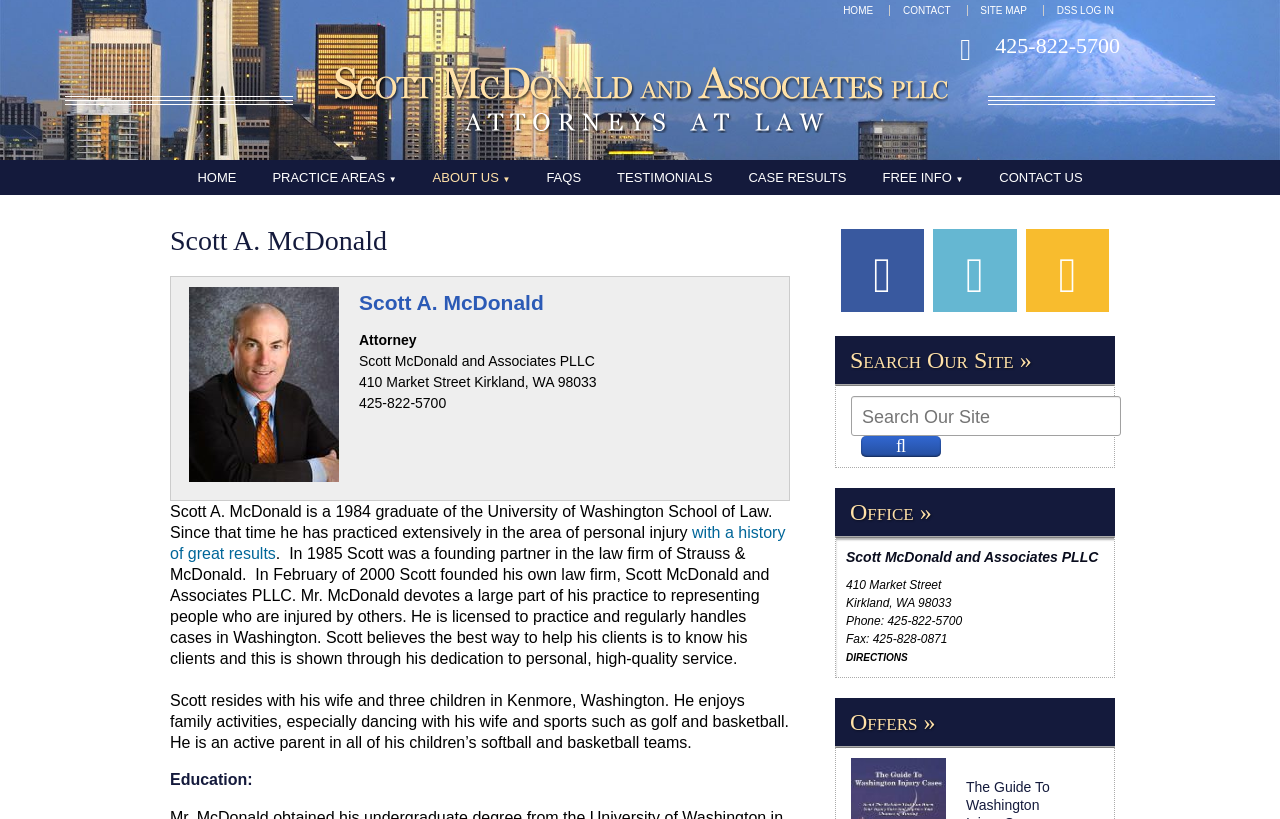Determine which piece of text is the heading of the webpage and provide it.

Scott A. McDonald